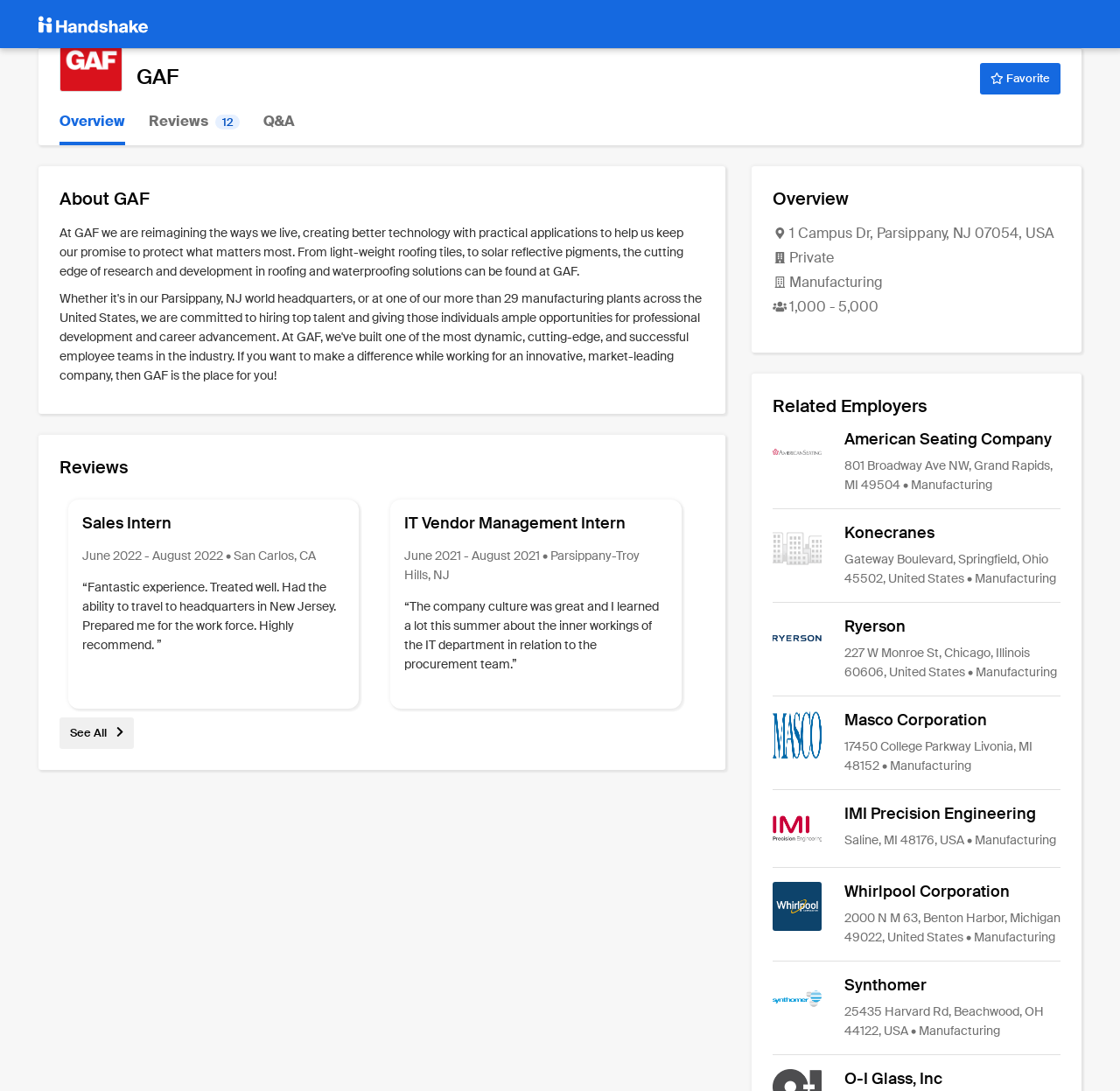Offer a meticulous caption that includes all visible features of the webpage.

This webpage is about GAF, a company that specializes in roofing and waterproofing solutions. At the top of the page, there is a heading that reads "GAF" and a button labeled "Favorite" to the right of it. Below the heading, there is a brief description of the company, which mentions its mission to reimagine the ways people live and create better technology with practical applications.

The page is divided into several sections. The first section is titled "About GAF" and provides a brief overview of the company. The second section is titled "Reviews" and features reviews from former interns who have worked at GAF. There are two reviews displayed, one from a Sales Intern who worked at GAF from June 2022 to August 2022, and another from an IT Vendor Management Intern who worked at GAF from June 2021 to August 2021. Each review includes a quote from the intern, as well as information about the duration and location of their internship.

To the right of the reviews section, there is a section titled "Overview" that provides information about GAF, including its address, type of company, and number of employees. Below the overview section, there is a section titled "Related Employers" that lists several companies in the manufacturing industry, including American Seating Company, Konecranes, Ryerson, Masco Corporation, IMI Precision Engineering, Whirlpool Corporation, and Synthomer. Each company is represented by a link and an image, and includes information about its address and type of company.

At the bottom of the page, there is a link labeled "See All" that suggests there are more reviews or related employers to view. Overall, the webpage provides information about GAF and its culture, as well as resources for individuals who may be interested in working at the company or in the manufacturing industry.